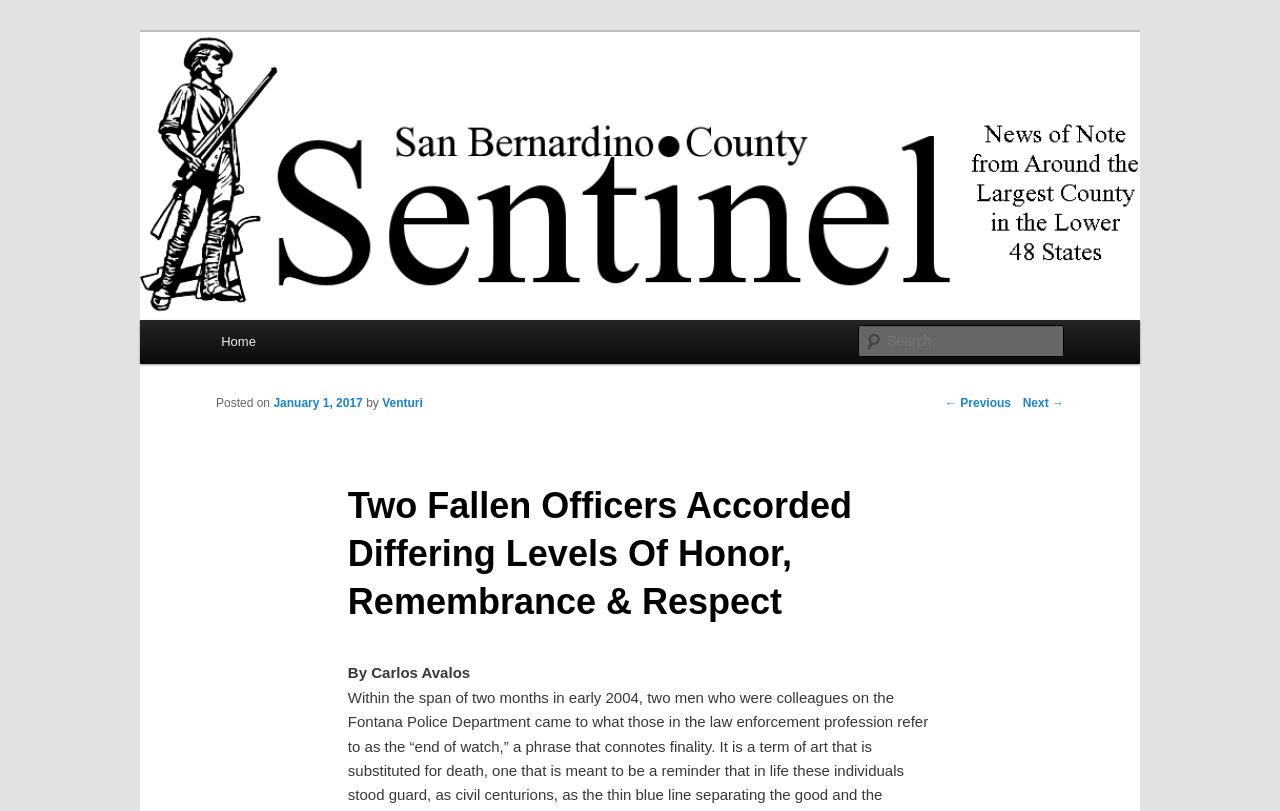Provide the bounding box coordinates of the area you need to click to execute the following instruction: "go to homepage".

[0.16, 0.395, 0.212, 0.448]